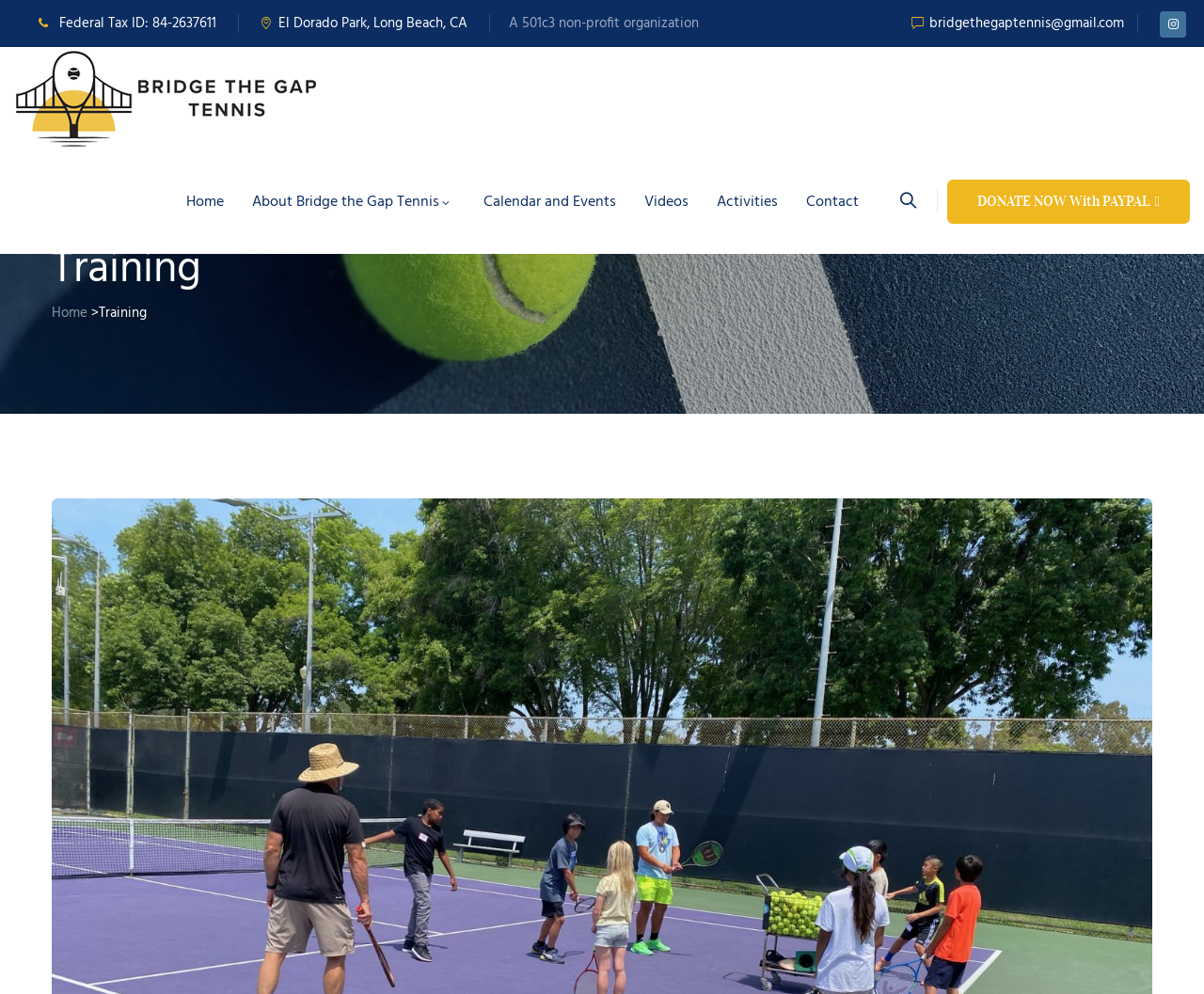Create a detailed narrative describing the layout and content of the webpage.

The webpage is about Bridge the Gap Tennis, a non-profit tennis organization. At the top, there is a layout table with several elements, including a link to the organization's Federal Tax ID, a static text indicating the location "El Dorado Park, Long Beach, CA", a description of the organization as a 501c3 non-profit, and a link to the organization's email address. There is also a link with an icon and a small image of the organization's logo.

Below this top section, there is a primary navigation menu with several links, including "DONATE NOW With PAYPAL", "Home", "About Bridge the Gap Tennis", "Calendar and Events", "Videos", "Activities", and "Contact". The navigation menu is located at the top-right corner of the page.

Further down, there is a heading titled "Training" with a link to the "Home" page next to it. The "Training" heading is positioned near the top-left corner of the page.

Overall, the webpage has a simple and organized structure, with clear headings and concise text. There are several links and a small image of the organization's logo, but no large images or complex layouts.